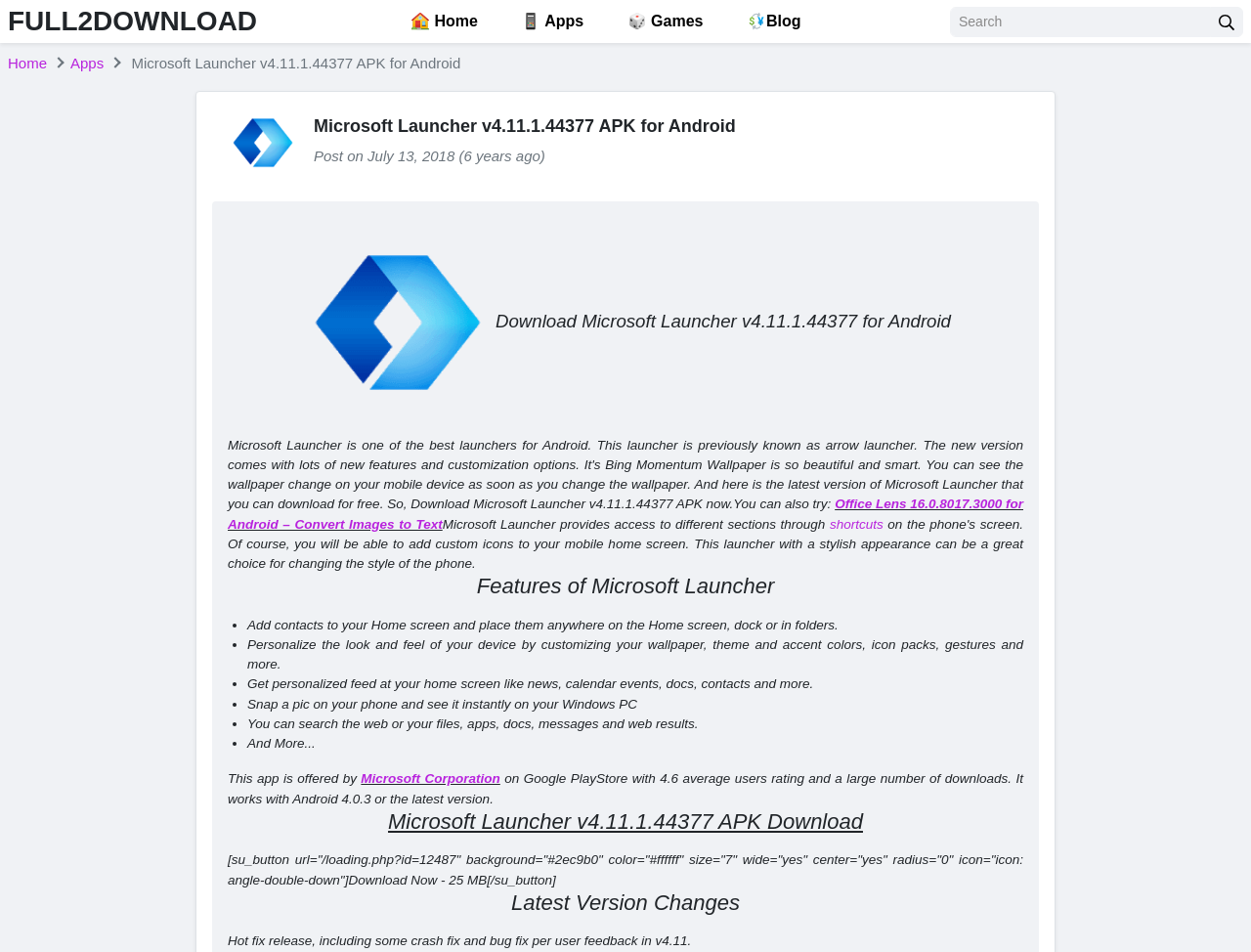Provide an in-depth caption for the elements present on the webpage.

This webpage is about downloading Microsoft Launcher v4.11.1.44377 APK for Android. At the top, there is a heading "FULL2DOWNLOAD" and a link with the same text. Below it, there are four links: "Home", "Apps", "Games", and "Blog", which are aligned horizontally and take up the full width of the page.

On the right side of the page, there is a search box with a button next to it. The search box is labeled "Search" and has a small icon inside it.

The main content of the page is divided into sections. The first section has a heading "Microsoft Launcher v4.11.1.44377 APK for Android" and displays an image of the Microsoft Launcher icon. Below the heading, there is a time stamp indicating that the post was made on July 13, 2018.

The next section has a heading "Microsoft Launcher v4.11.1.44377 APK Download" and displays another image of the Microsoft Launcher icon. Below it, there is a link to download Office Lens 16.0.8017.3000 for Android.

The following section describes the features of Microsoft Launcher. It has a heading "Features of Microsoft Launcher" and lists several features in bullet points, including adding contacts to the Home screen, personalizing the look and feel of the device, getting a personalized feed, and more.

Below the features section, there is information about the app's developer, Microsoft Corporation, and its rating on the Google Play Store. There is also a download button that allows users to download the APK file.

Finally, there is a section about the latest version changes, which mentions a hot fix release that includes crash fixes and bug fixes based on user feedback.